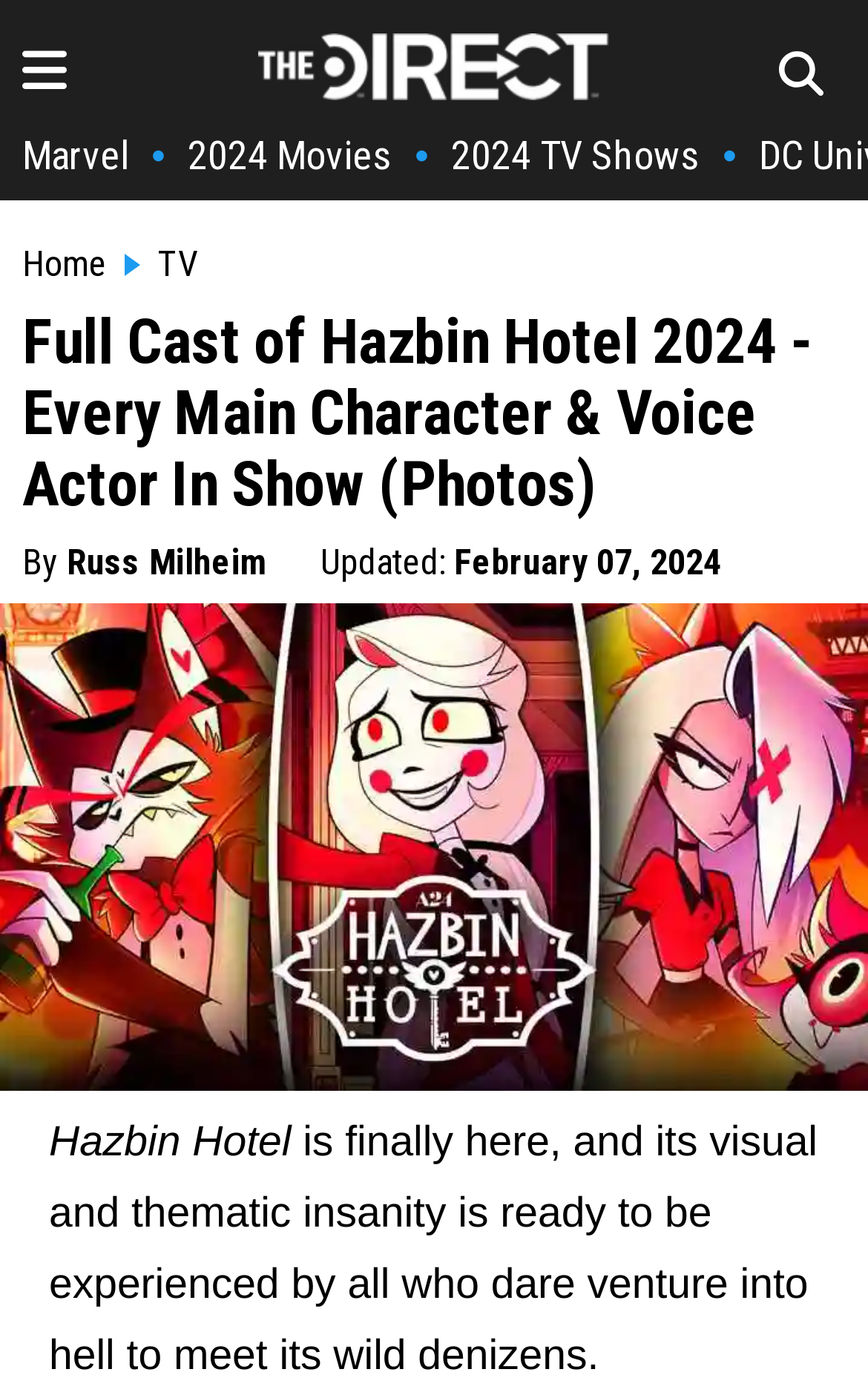Produce an elaborate caption capturing the essence of the webpage.

The webpage is about the cast and characters of Hazbin Hotel, a creative interpretation of Hell. At the top left, there is a small image, and next to it, a link to the homepage of The Direct. The Direct's logo is also displayed nearby. On the top right, there is another small image. Below these elements, there are several links to other pages, including Marvel, 2024 Movies, and 2024 TV Shows, which are arranged horizontally.

The main content of the page starts with a heading that reads "Full Cast of Hazbin Hotel 2024 - Every Main Character & Voice Actor In Show (Photos)". Below the heading, there is a byline crediting Russ Milheim, followed by an updated timestamp showing February 07, 2024.

The main attraction of the page is a large image that takes up most of the screen, showcasing characters from Hazbin Hotel, including Charlie Morningstar and Vaggie. This image is from Amazon Studios. Above the image, there is a brief paragraph that sets the tone for the show, describing its visual and thematic insanity.

Overall, the page is focused on providing information about the cast and characters of Hazbin Hotel, with a prominent image and brief descriptive text.